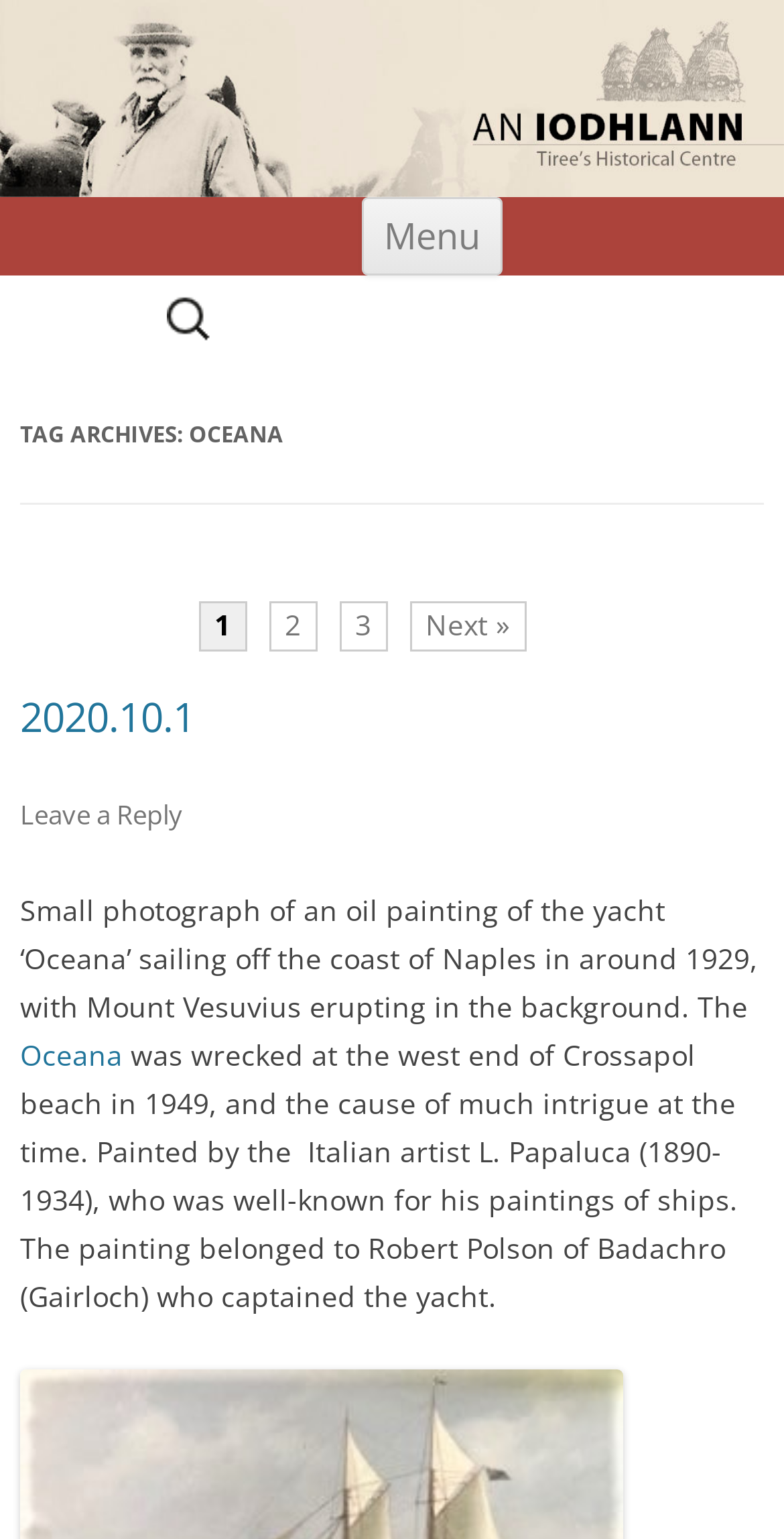Highlight the bounding box coordinates of the region I should click on to meet the following instruction: "Click to see other events".

None